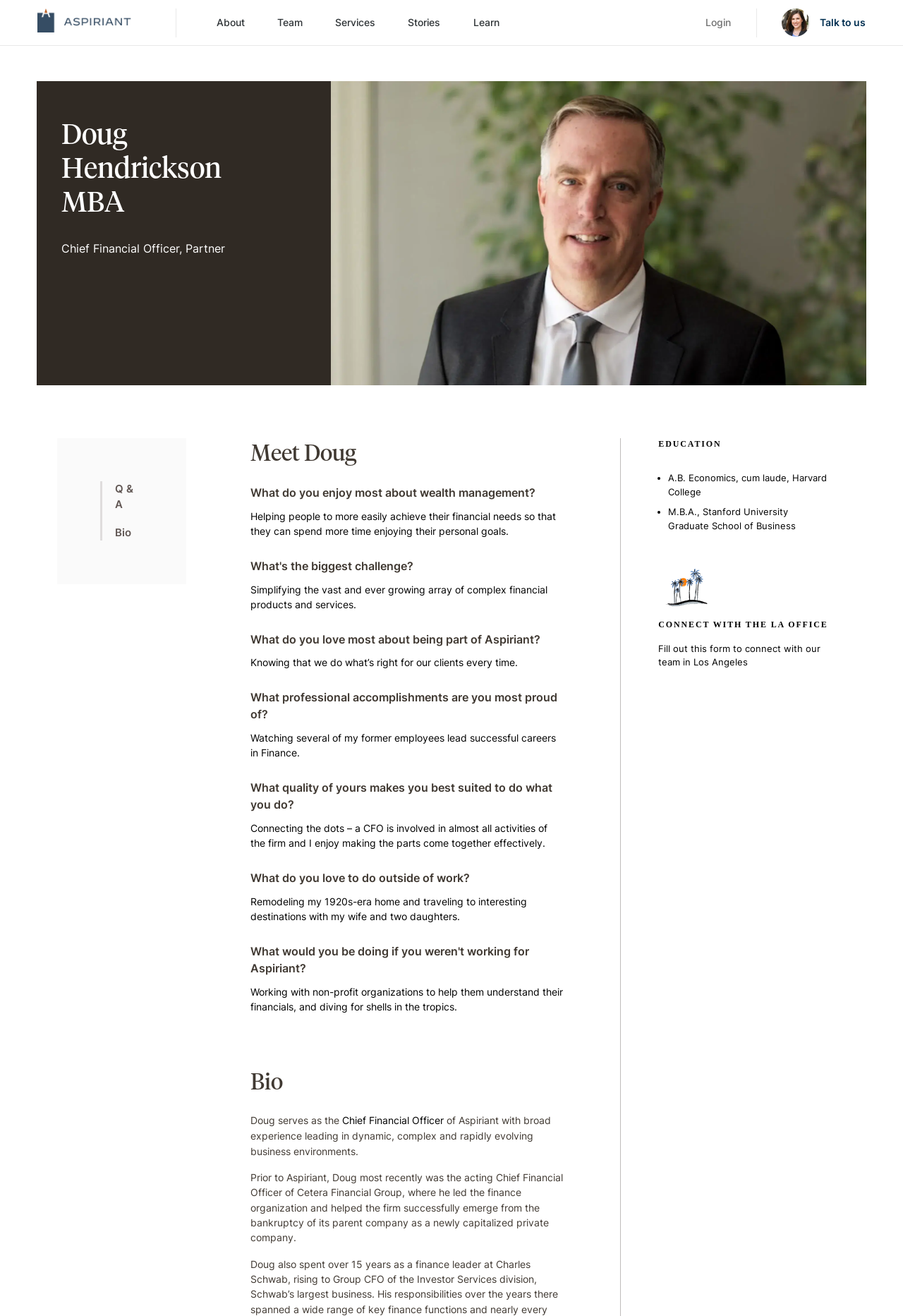What is the purpose of the form in the 'CONNECT WITH THE LA OFFICE' section?
Based on the image, provide a one-word or brief-phrase response.

To connect with the LA office